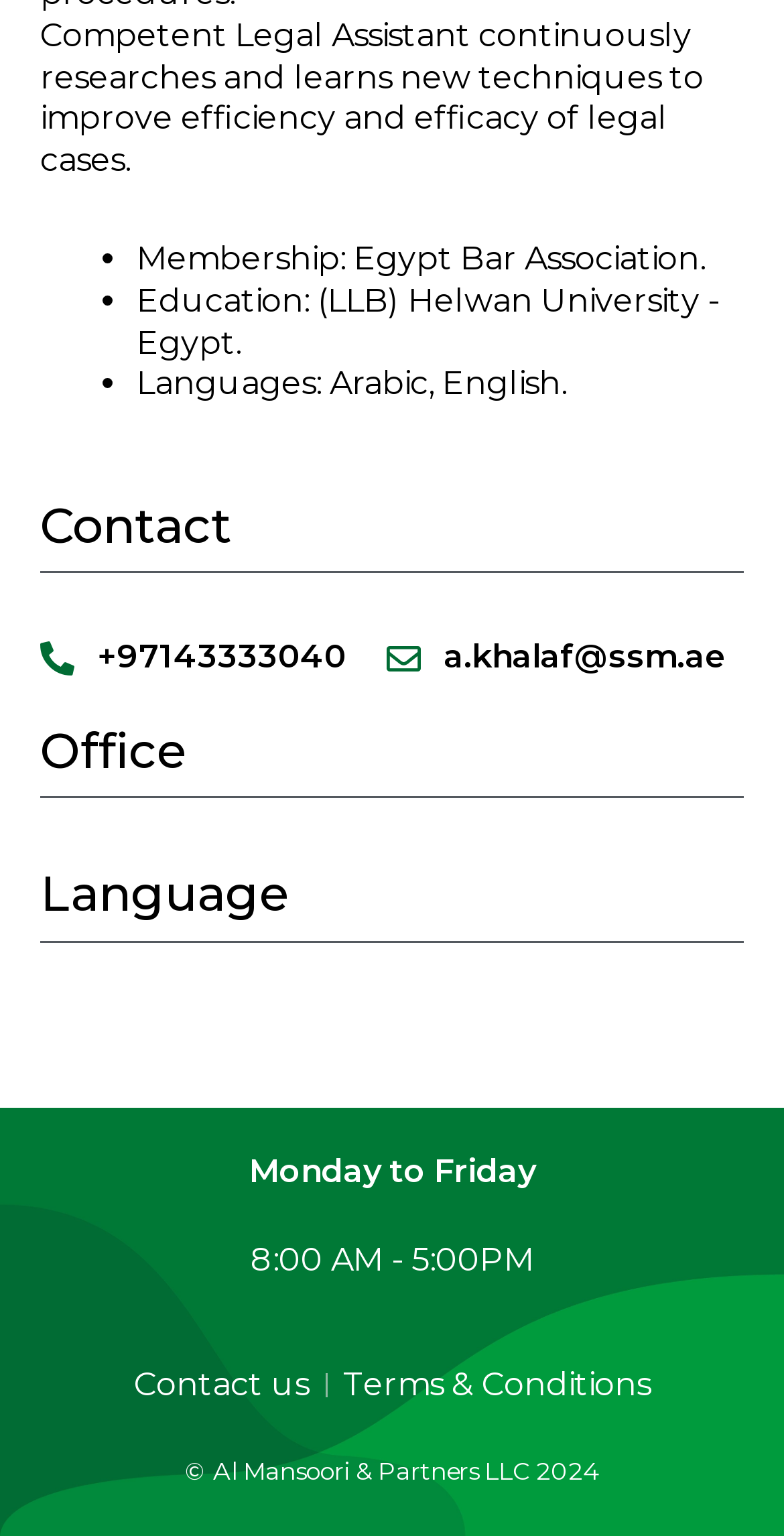What languages does the lawyer speak? Look at the image and give a one-word or short phrase answer.

Arabic, English